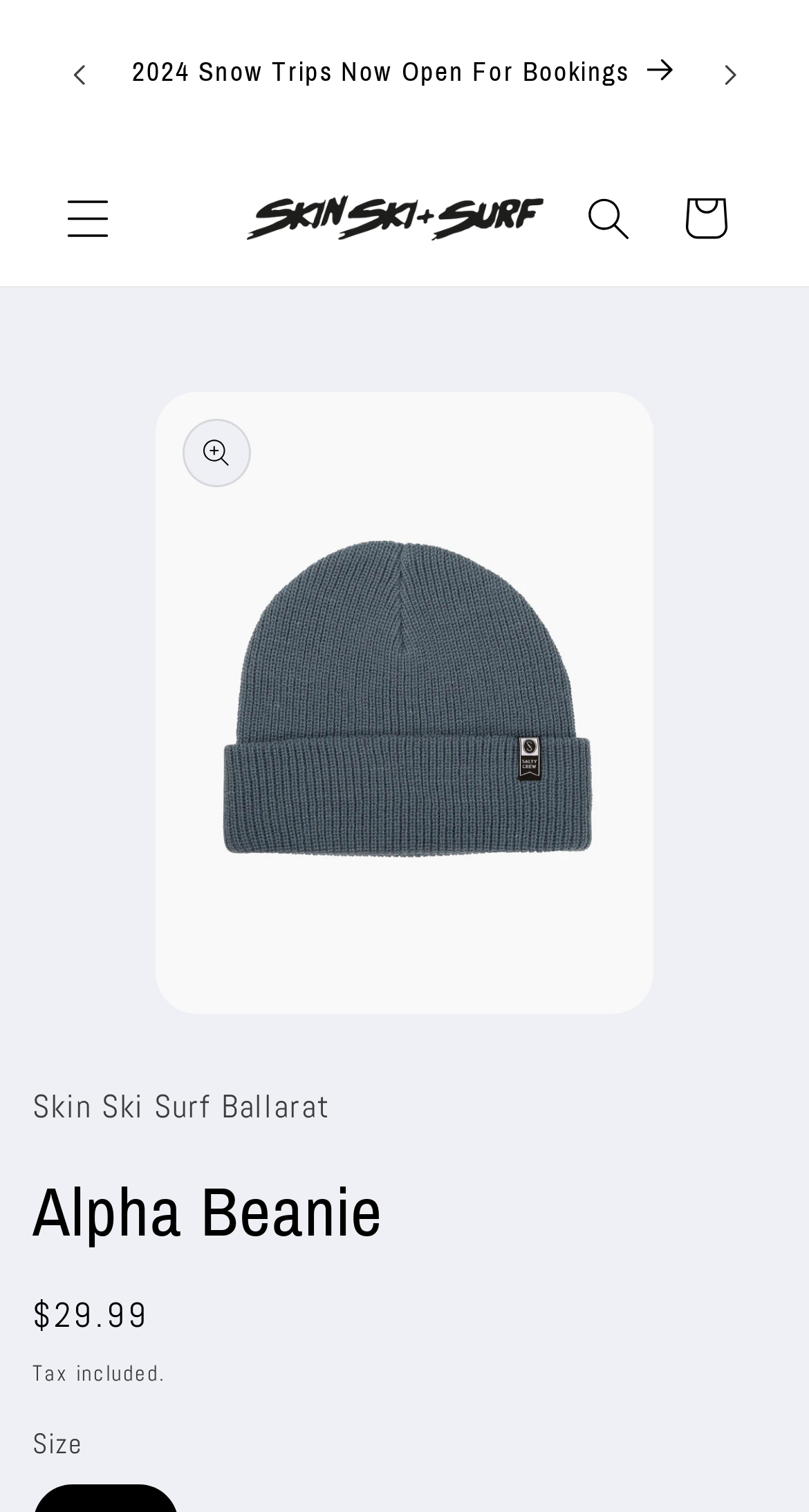What is the purpose of the 'Gallery Viewer' region?
From the image, respond using a single word or phrase.

Display product images